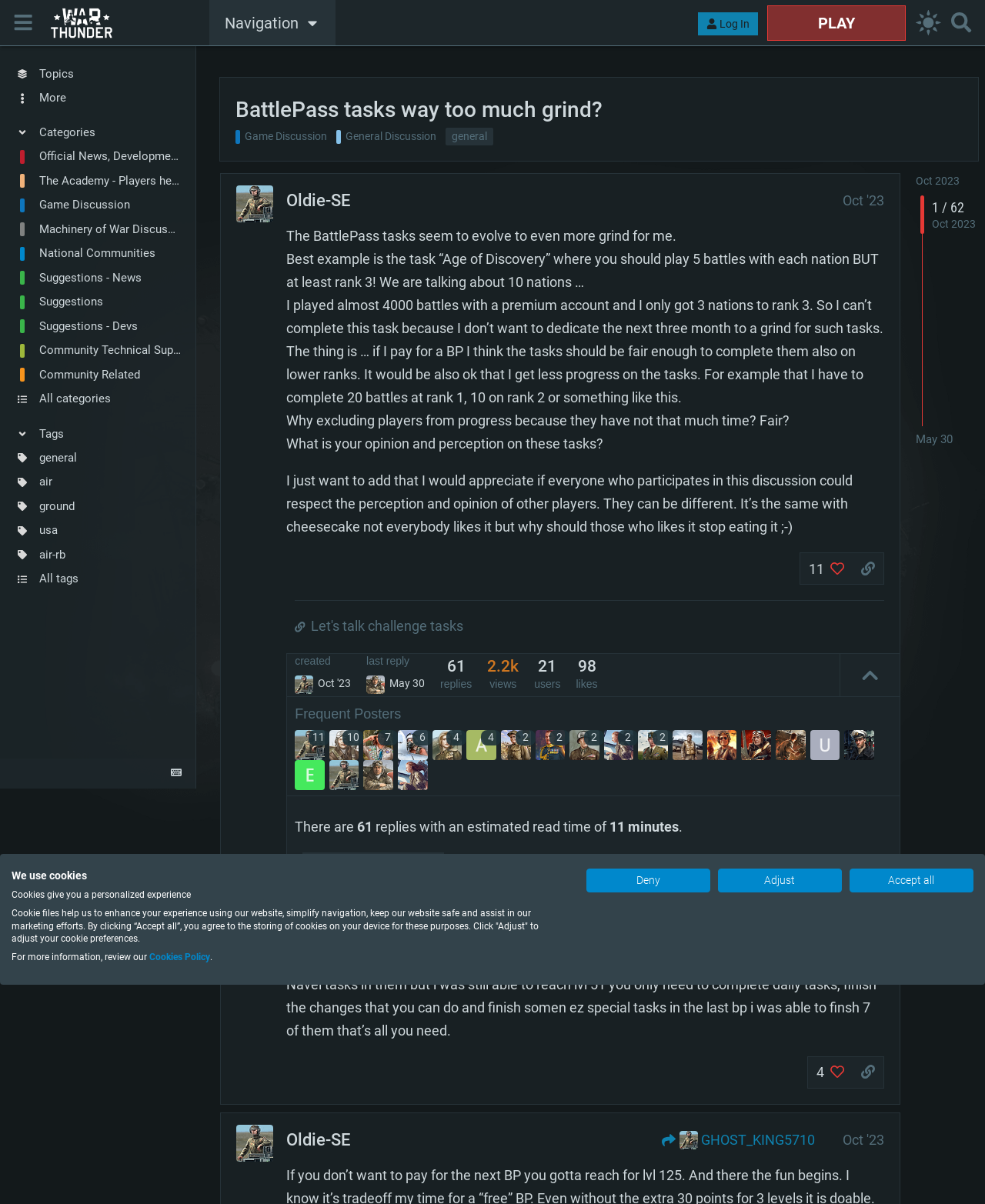What is the rank required to complete the 'Age of Discovery' task?
Please provide a single word or phrase as your answer based on the screenshot.

Rank 3